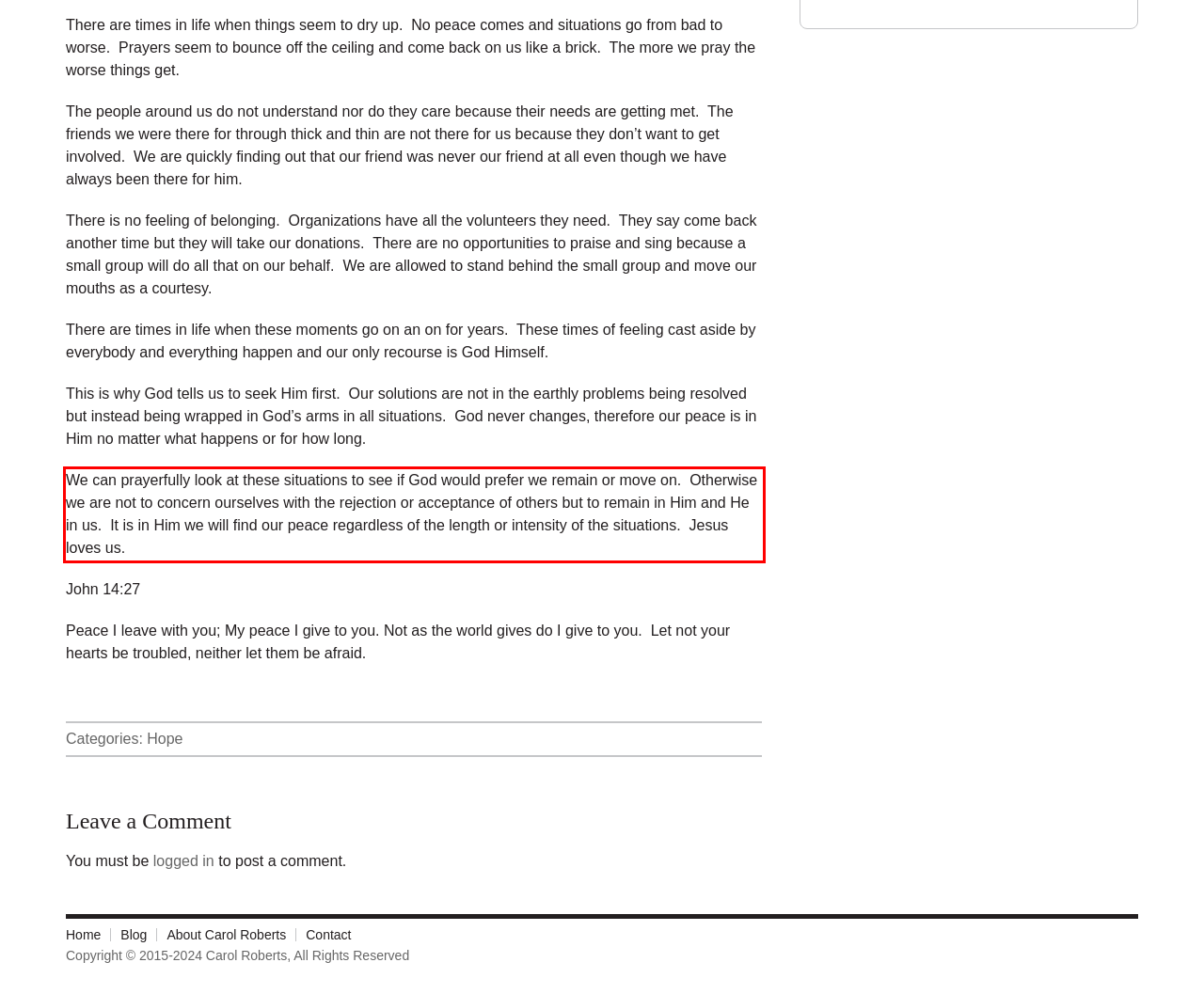Given a screenshot of a webpage, locate the red bounding box and extract the text it encloses.

We can prayerfully look at these situations to see if God would prefer we remain or move on. Otherwise we are not to concern ourselves with the rejection or acceptance of others but to remain in Him and He in us. It is in Him we will find our peace regardless of the length or intensity of the situations. Jesus loves us.